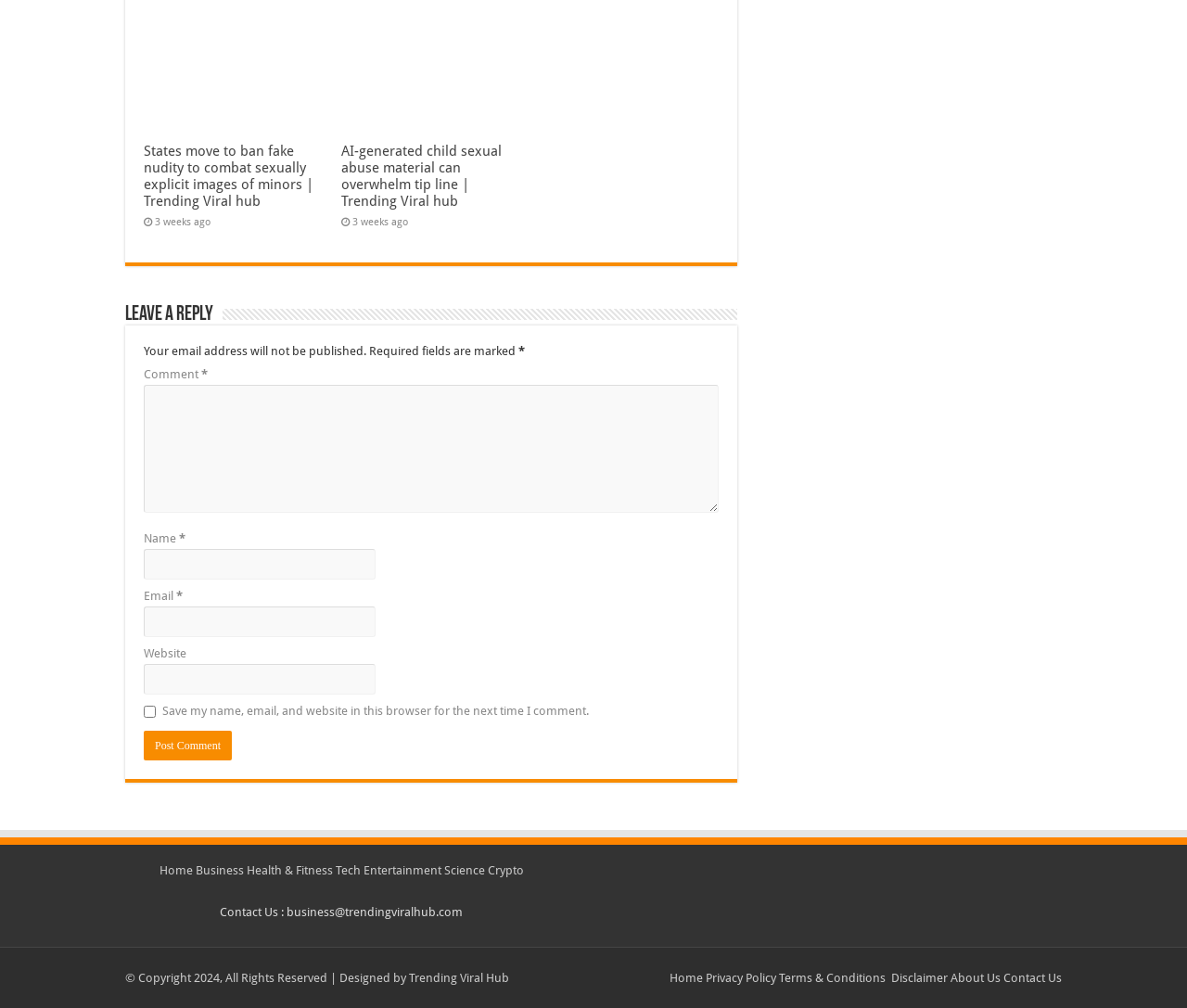Please identify the coordinates of the bounding box that should be clicked to fulfill this instruction: "Enter your name in the 'Name' field".

[0.121, 0.544, 0.316, 0.575]